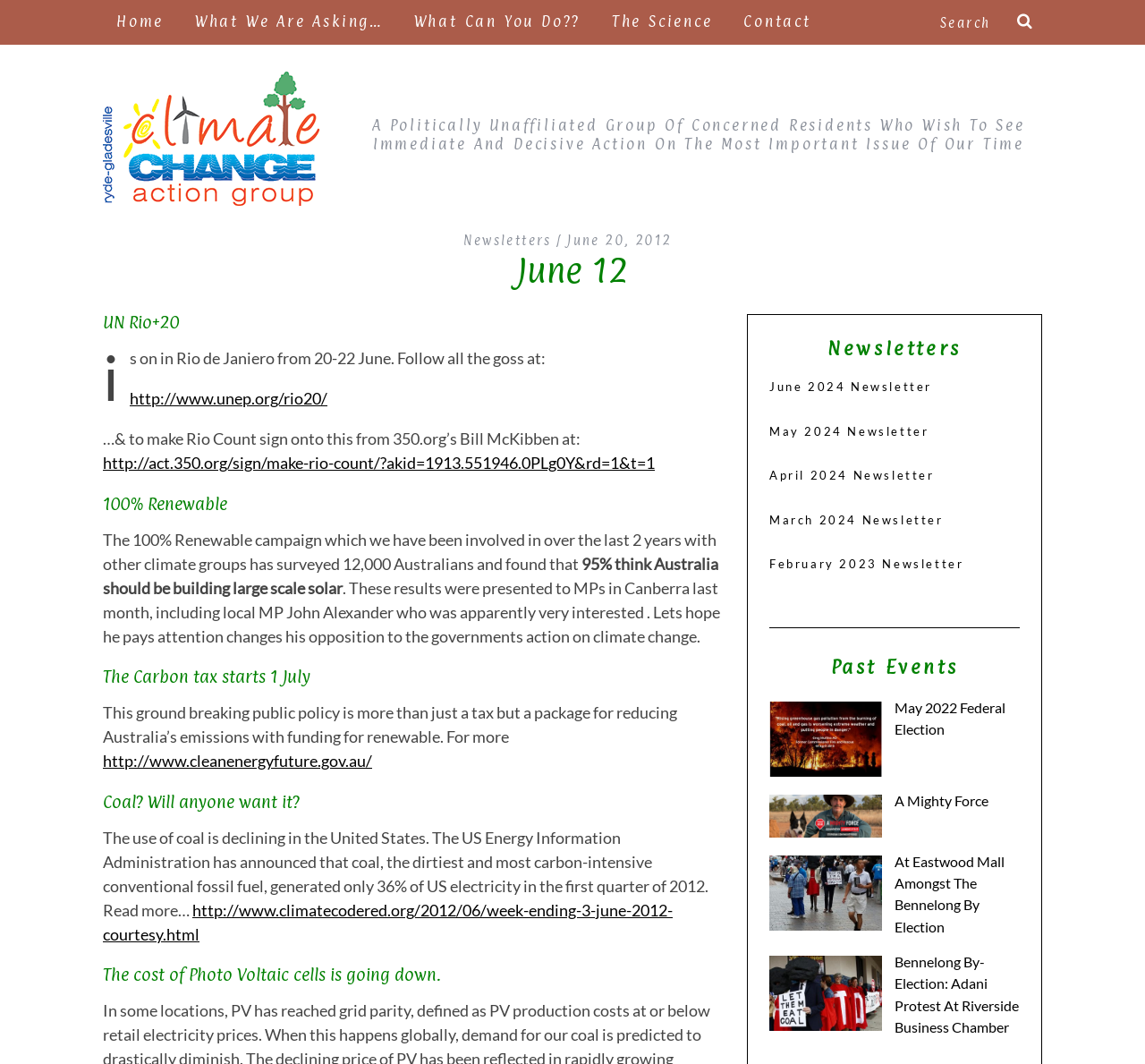Show me the bounding box coordinates of the clickable region to achieve the task as per the instruction: "Share the article".

None